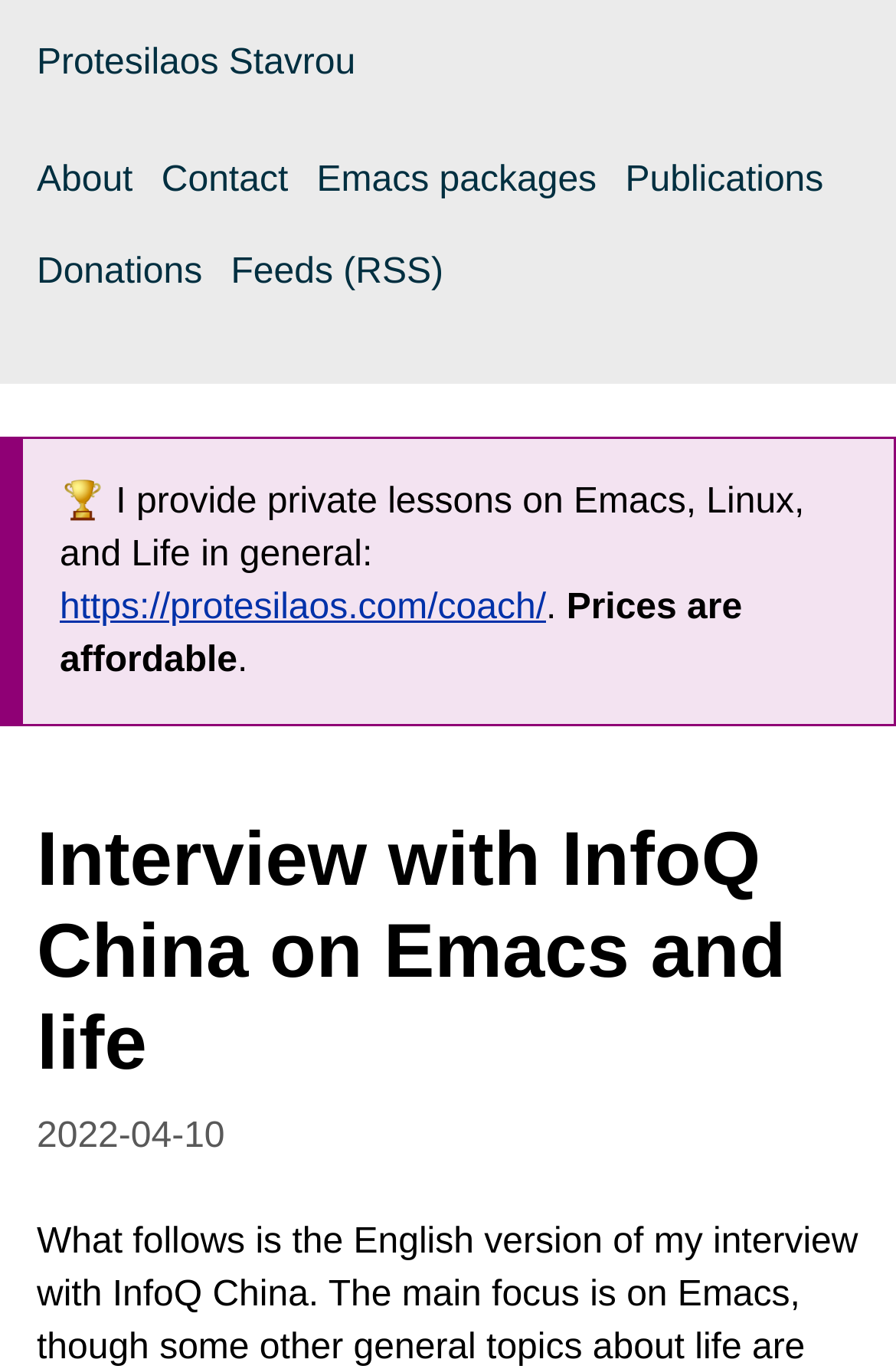Respond to the question below with a single word or phrase:
How many navigation links are there?

5